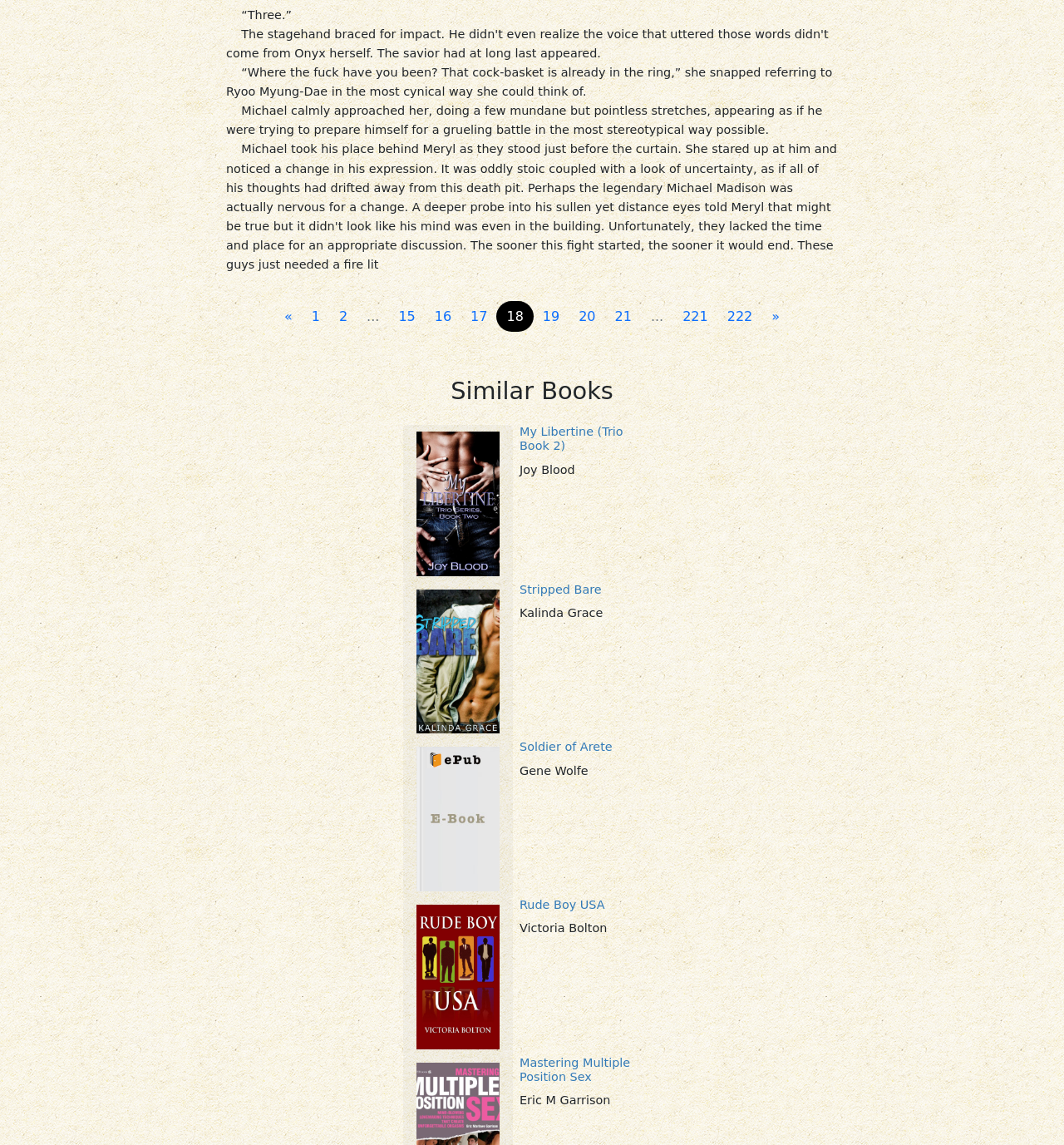Please find the bounding box coordinates of the element that you should click to achieve the following instruction: "Go to next page". The coordinates should be presented as four float numbers between 0 and 1: [left, top, right, bottom].

[0.716, 0.263, 0.742, 0.29]